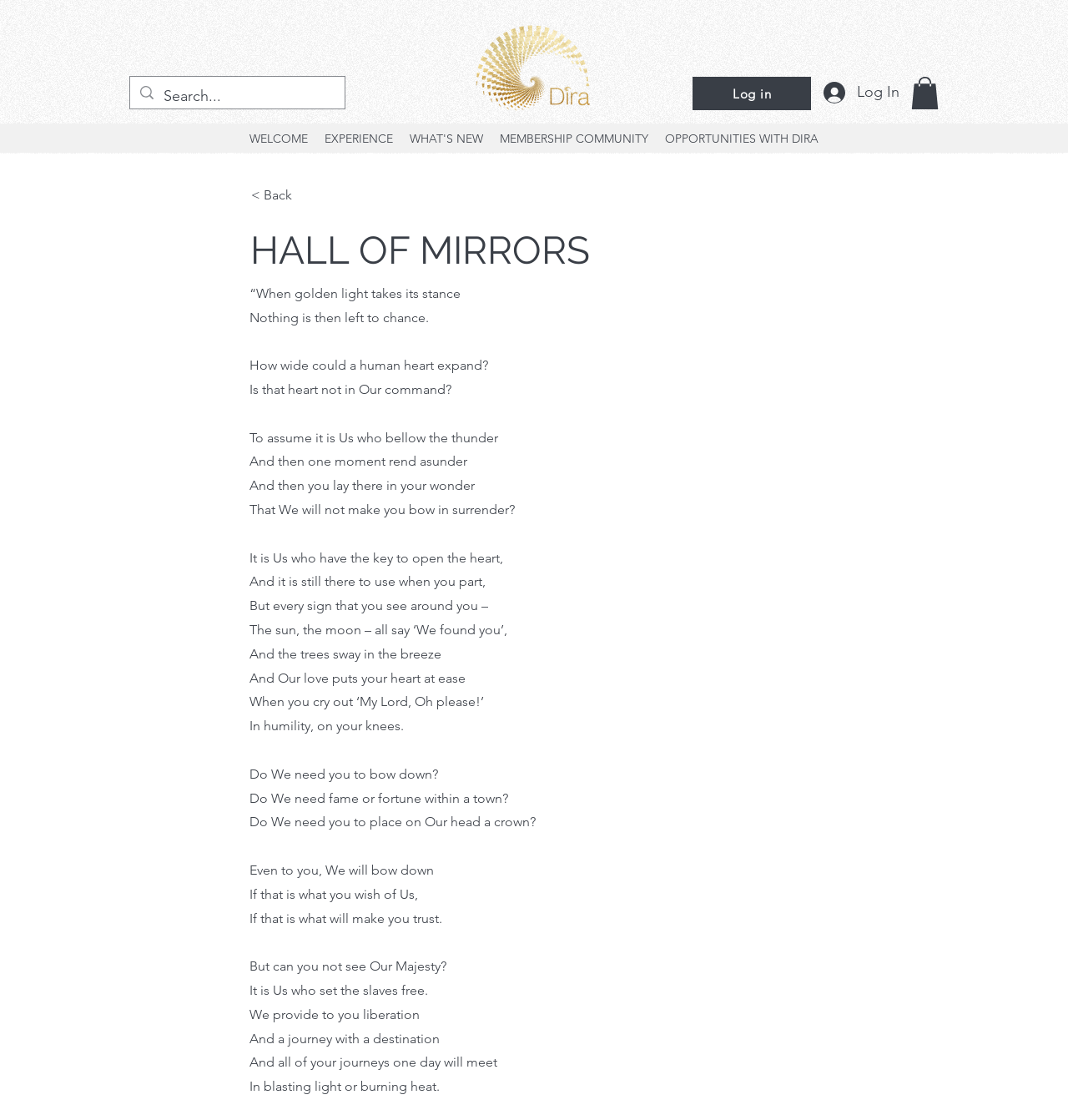Please find the bounding box coordinates for the clickable element needed to perform this instruction: "Go back".

[0.235, 0.16, 0.338, 0.19]